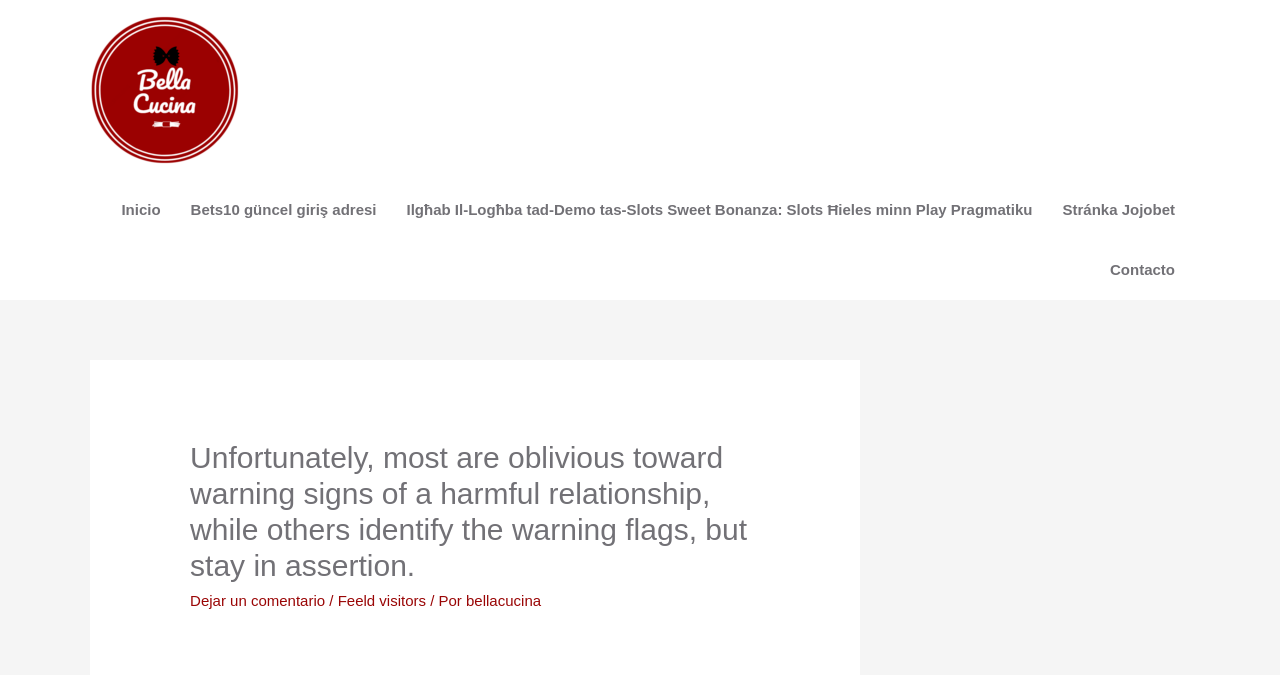What is the name of the website?
Based on the image, give a one-word or short phrase answer.

bellacucina